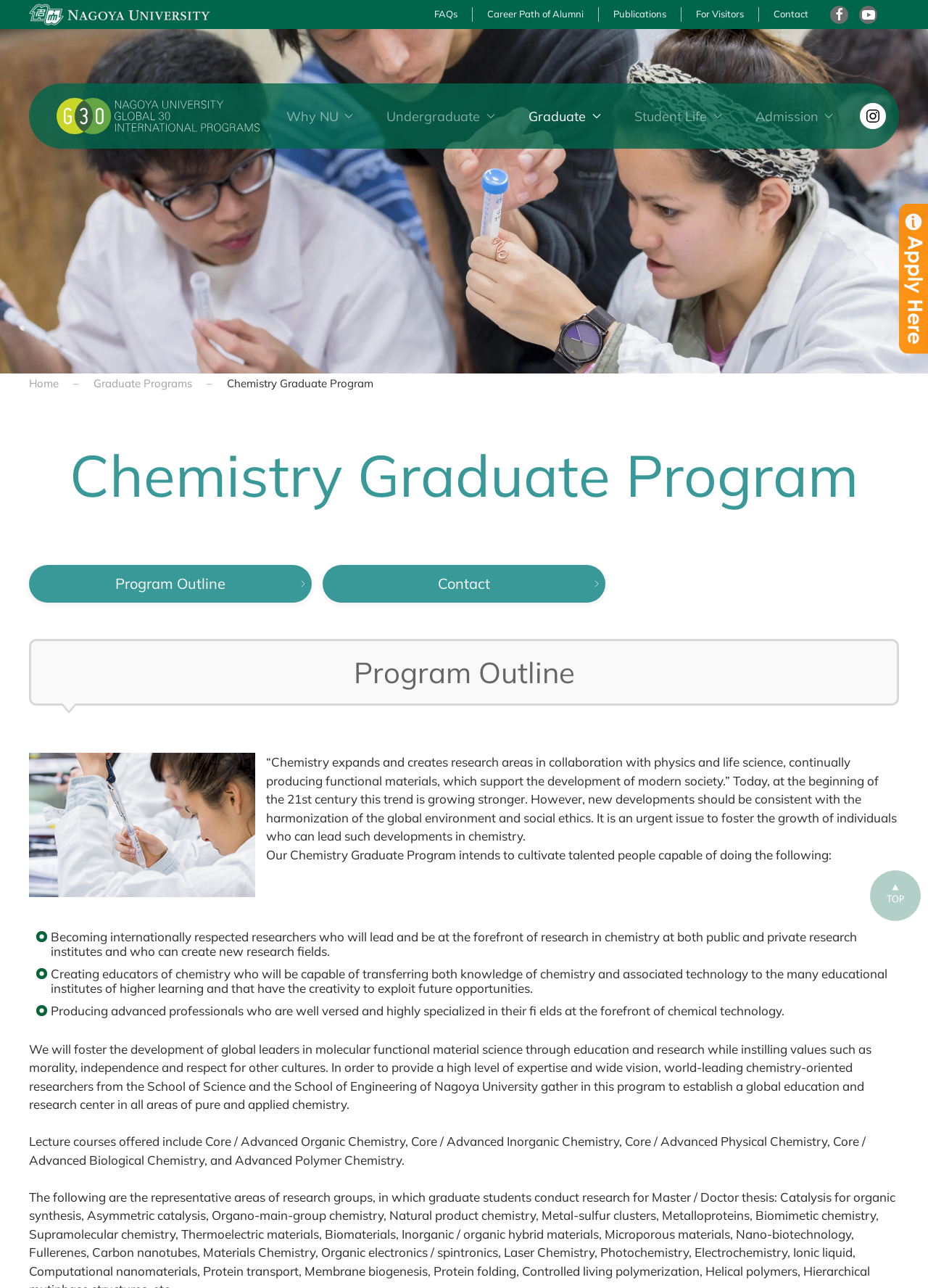Look at the image and give a detailed response to the following question: How many links are there in the top navigation menu?

I found the answer by counting the number of link elements in the top navigation menu. There are links to 'FAQs', 'Career Path of Alumni', 'Publications', 'For Visitors', 'Contact', and 'Back to home'.